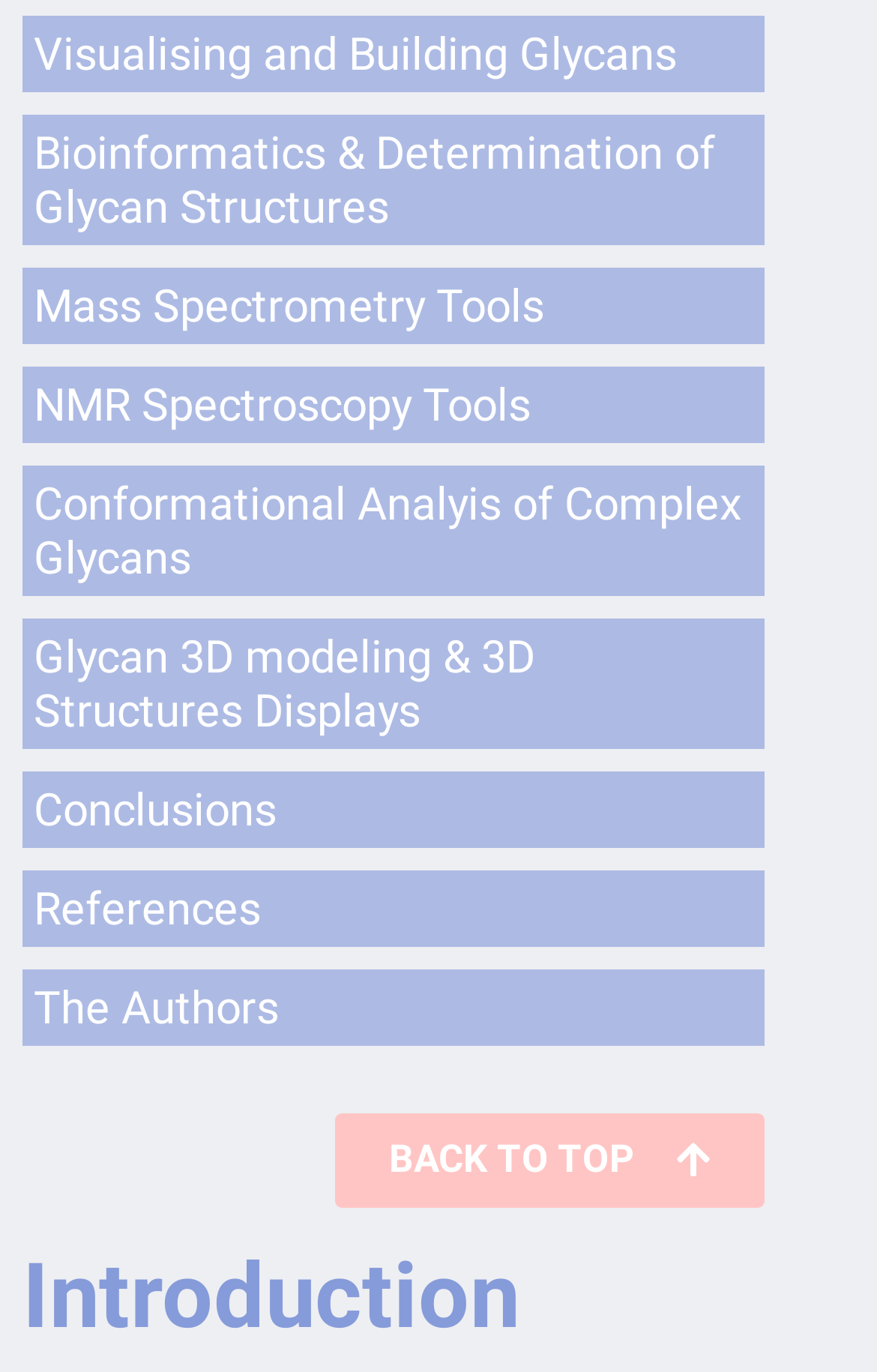Answer the question in one word or a short phrase:
Is there a 'BACK TO TOP' link on the webpage?

Yes